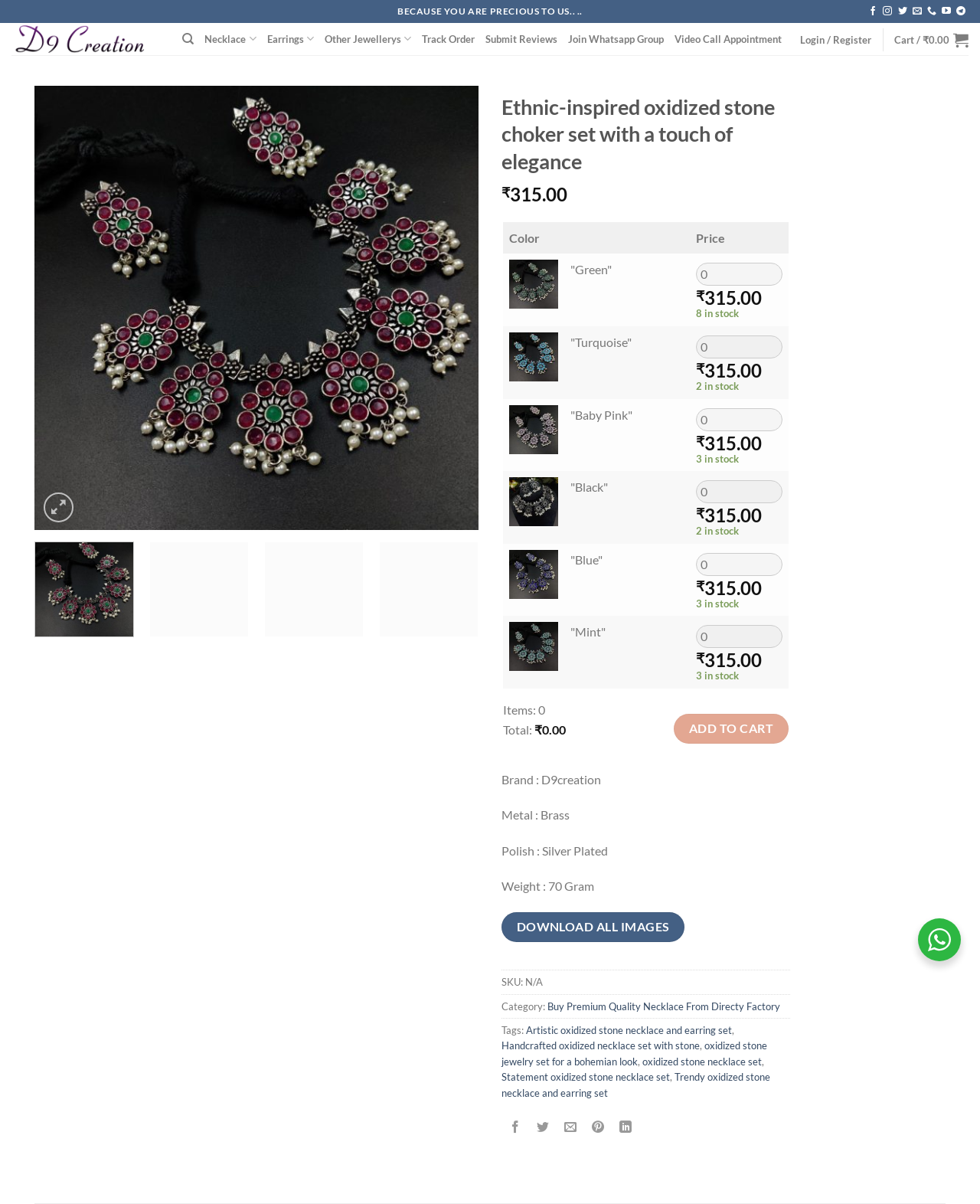Specify the bounding box coordinates for the region that must be clicked to perform the given instruction: "Login or register".

[0.816, 0.022, 0.889, 0.045]